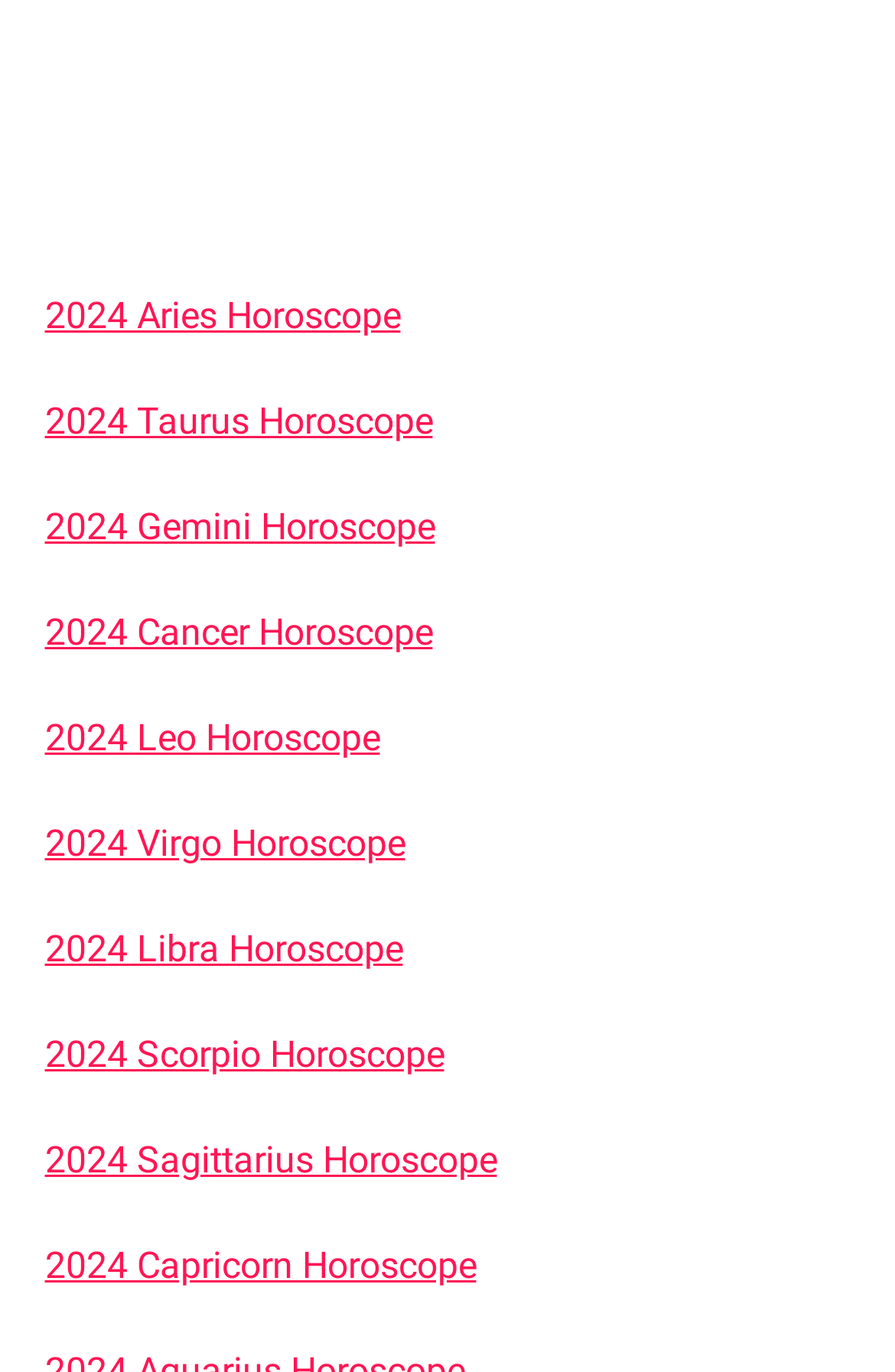Specify the bounding box coordinates of the element's region that should be clicked to achieve the following instruction: "view 2024 Cancer Horoscope". The bounding box coordinates consist of four float numbers between 0 and 1, in the format [left, top, right, bottom].

[0.05, 0.445, 0.483, 0.477]